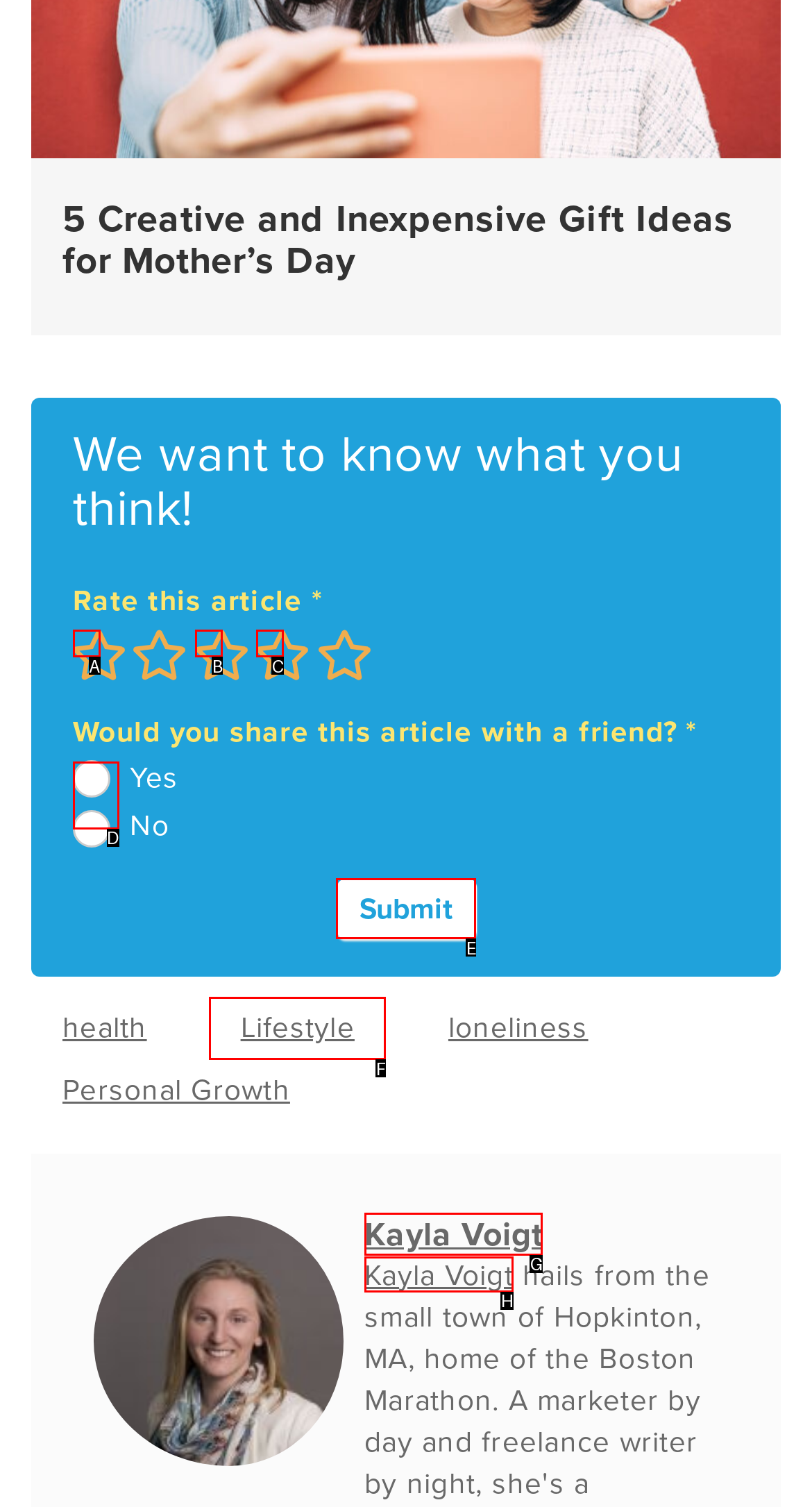Point out the correct UI element to click to carry out this instruction: View Dragon’s Dogma 2 Walkthrough Guide
Answer with the letter of the chosen option from the provided choices directly.

None